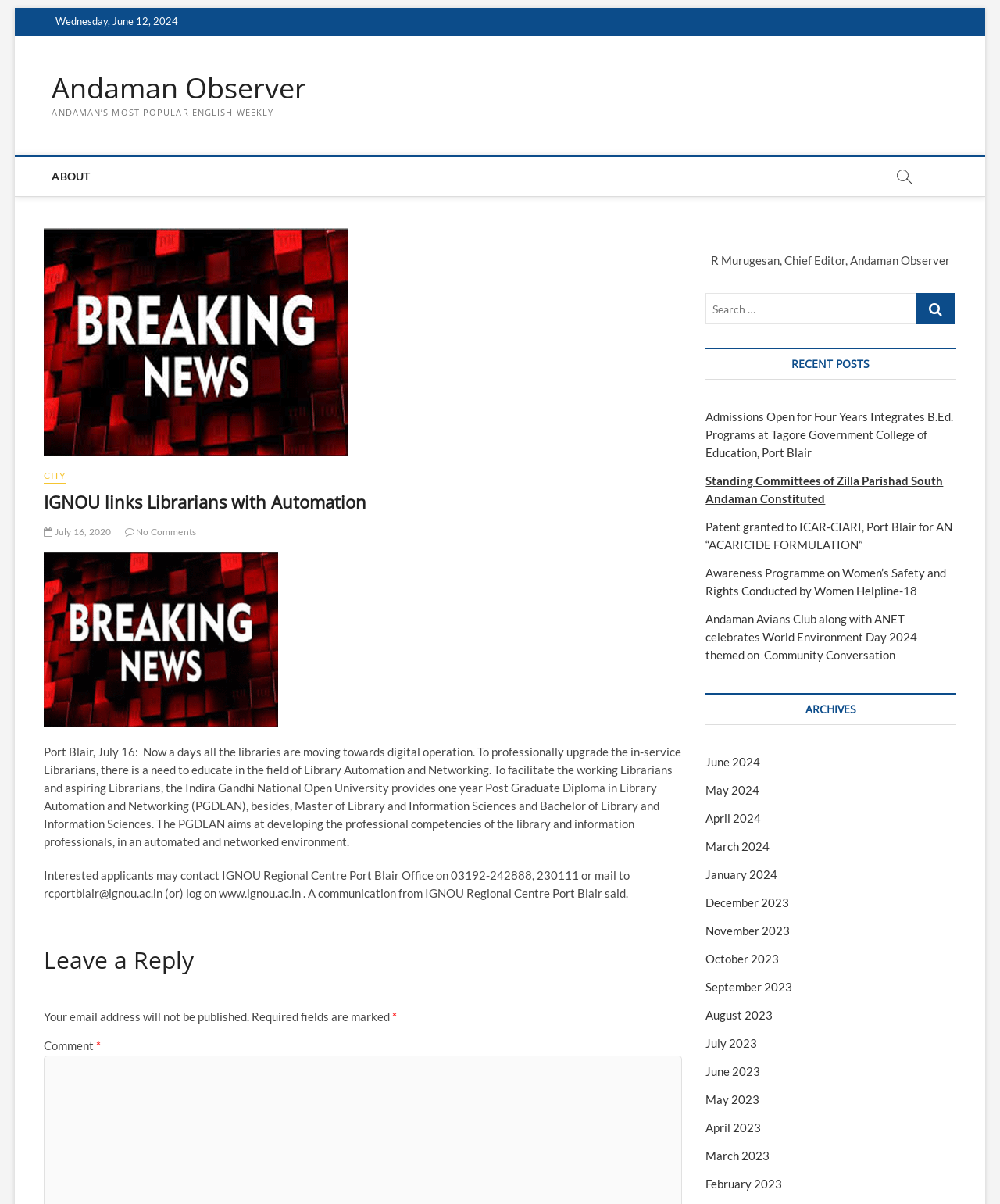How can interested applicants contact IGNOU Regional Centre Port Blair?
Could you give a comprehensive explanation in response to this question?

The contact information for IGNOU Regional Centre Port Blair can be found in the article section of the webpage, which provides the phone number 03192-242888, 230111 and the email address rcportblair@ignou.ac.in.